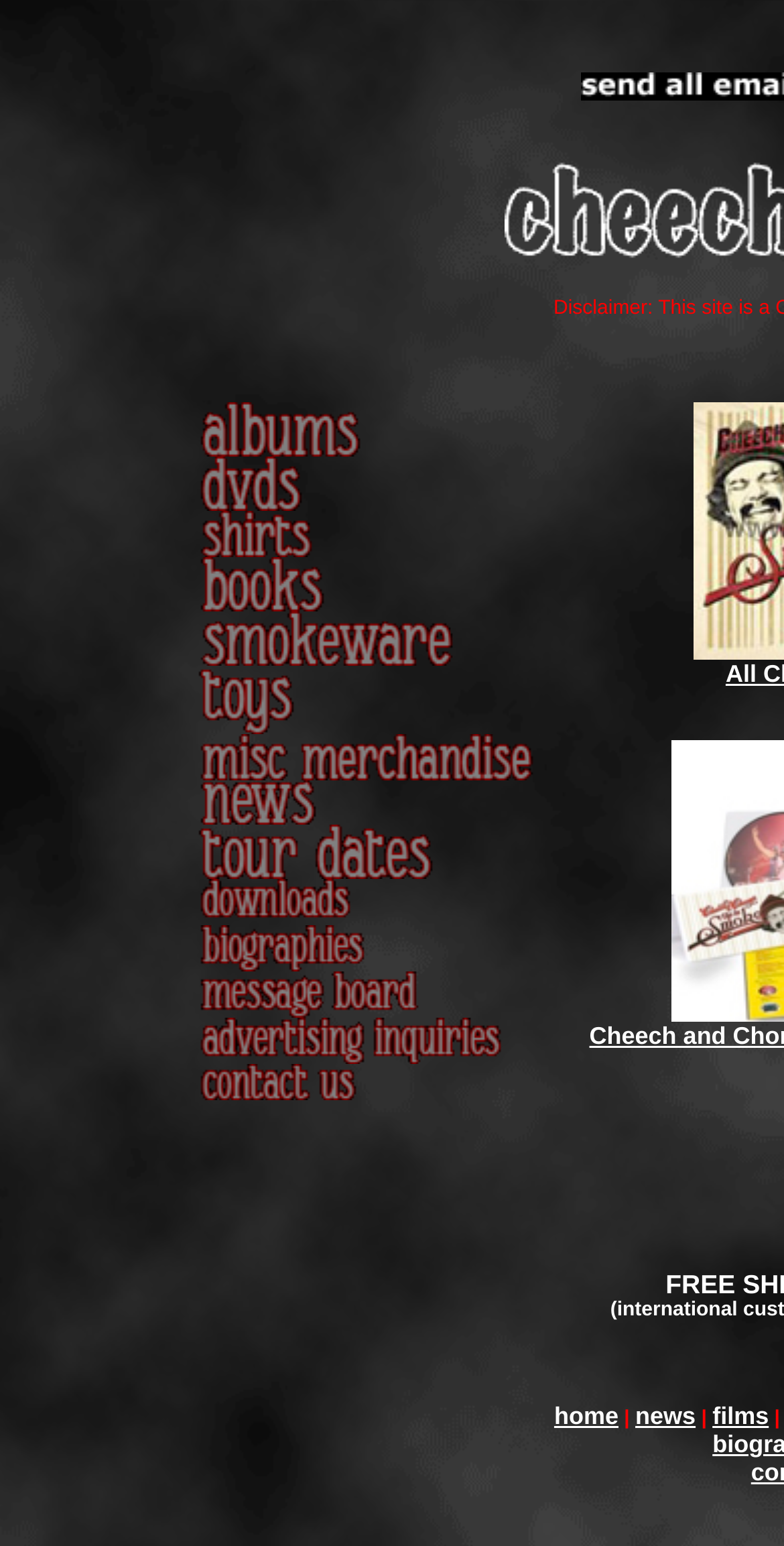What is the main topic of this website?
Please use the image to deliver a detailed and complete answer.

Based on the layout and content of the webpage, it appears that the main topic is Cheech and Chong, a famous comedy duo. The webpage provides various links and resources related to their work, such as discography, films, news, and merchandise.